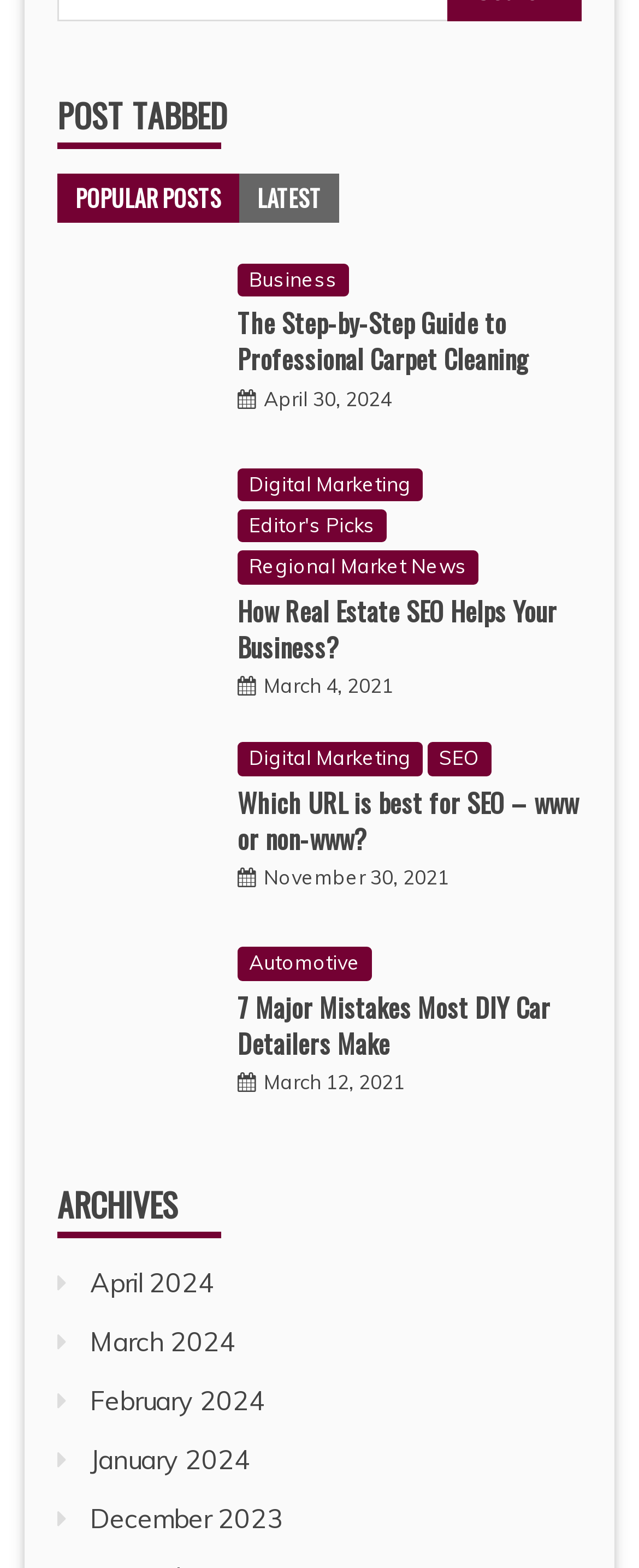Using the provided description: "Digital Marketing", find the bounding box coordinates of the corresponding UI element. The output should be four float numbers between 0 and 1, in the format [left, top, right, bottom].

[0.372, 0.298, 0.662, 0.32]